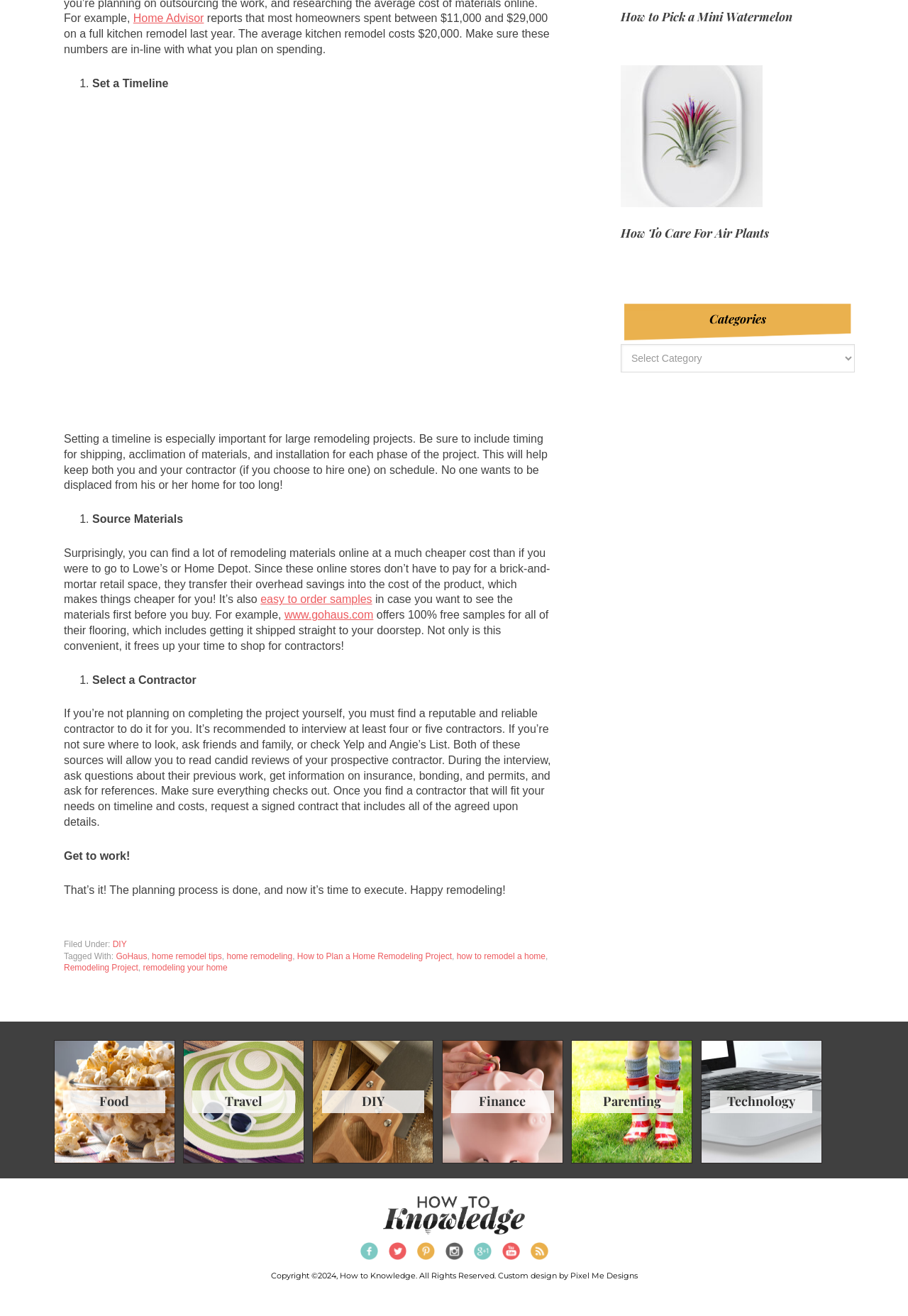What is the average cost of a kitchen remodel?
Using the image as a reference, deliver a detailed and thorough answer to the question.

According to the text, 'The average kitchen remodel costs $20,000.' This information is provided in the introductory paragraph, which discusses the cost of a kitchen remodel.